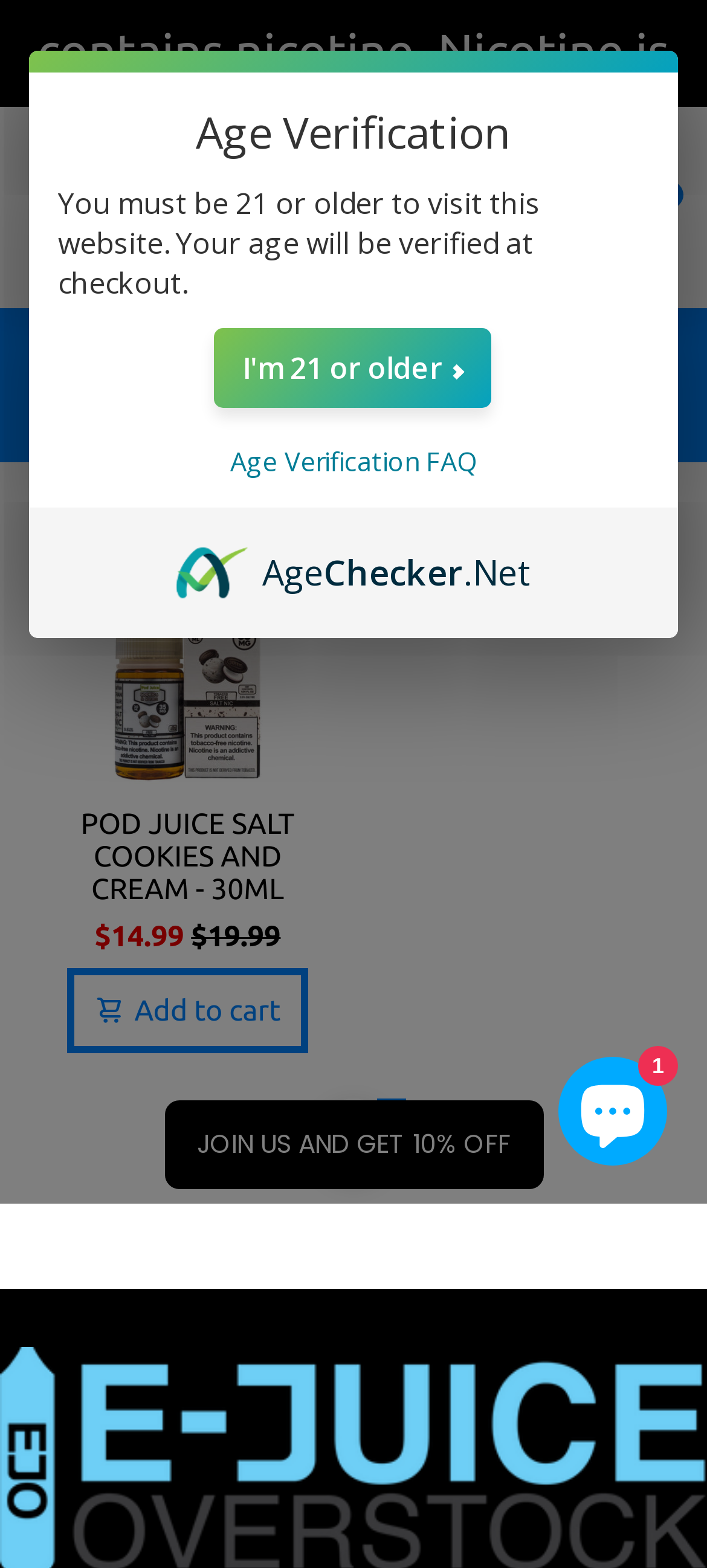What is the logo image located at the top of the webpage?
Please ensure your answer to the question is detailed and covers all necessary aspects.

I found the logo image by looking at the link element with the content 'logo' which is located at the top of the webpage and has a corresponding image element with the same content.